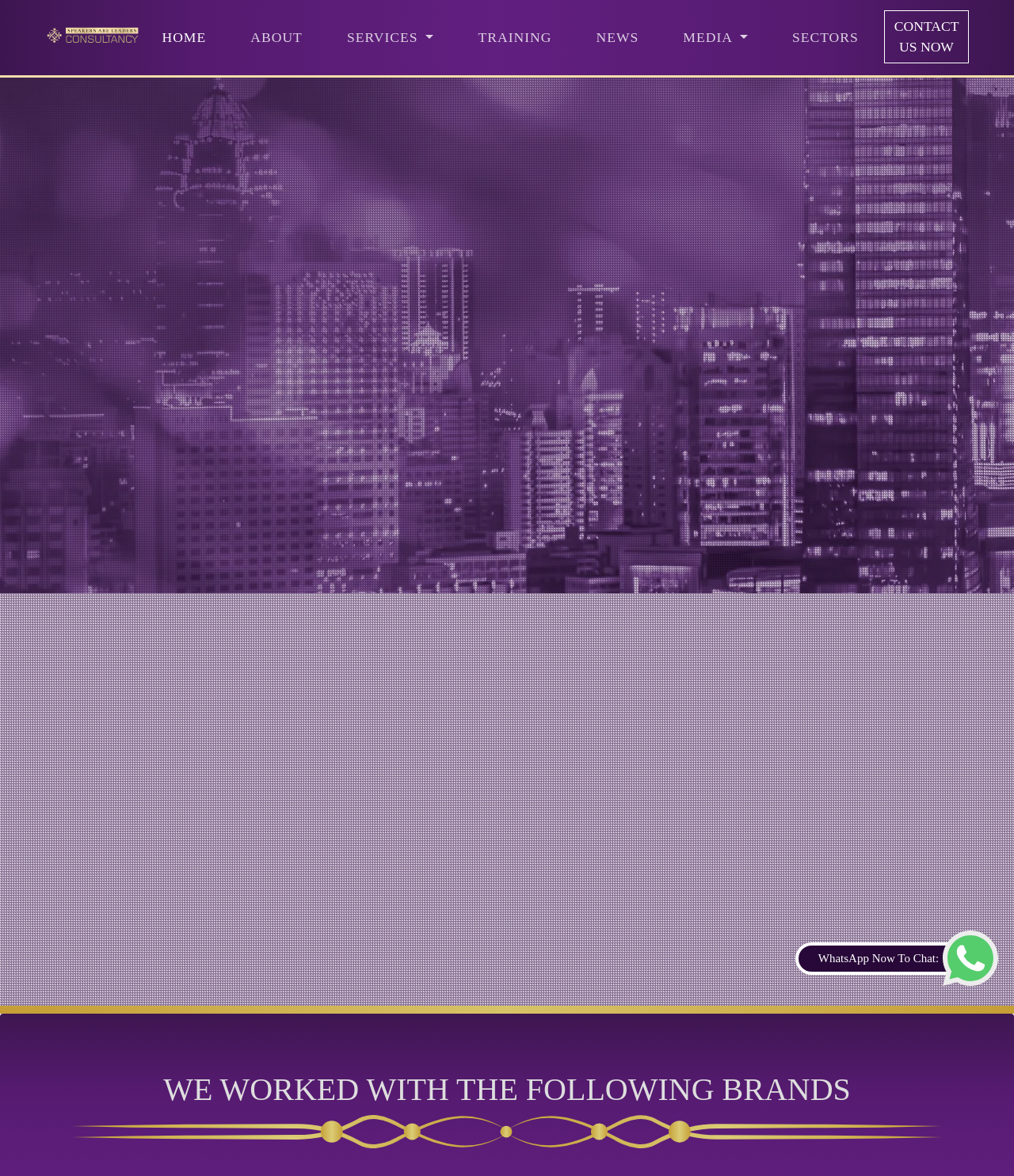What is the main service offered by the company?
Examine the screenshot and reply with a single word or phrase.

Consultancy and Training